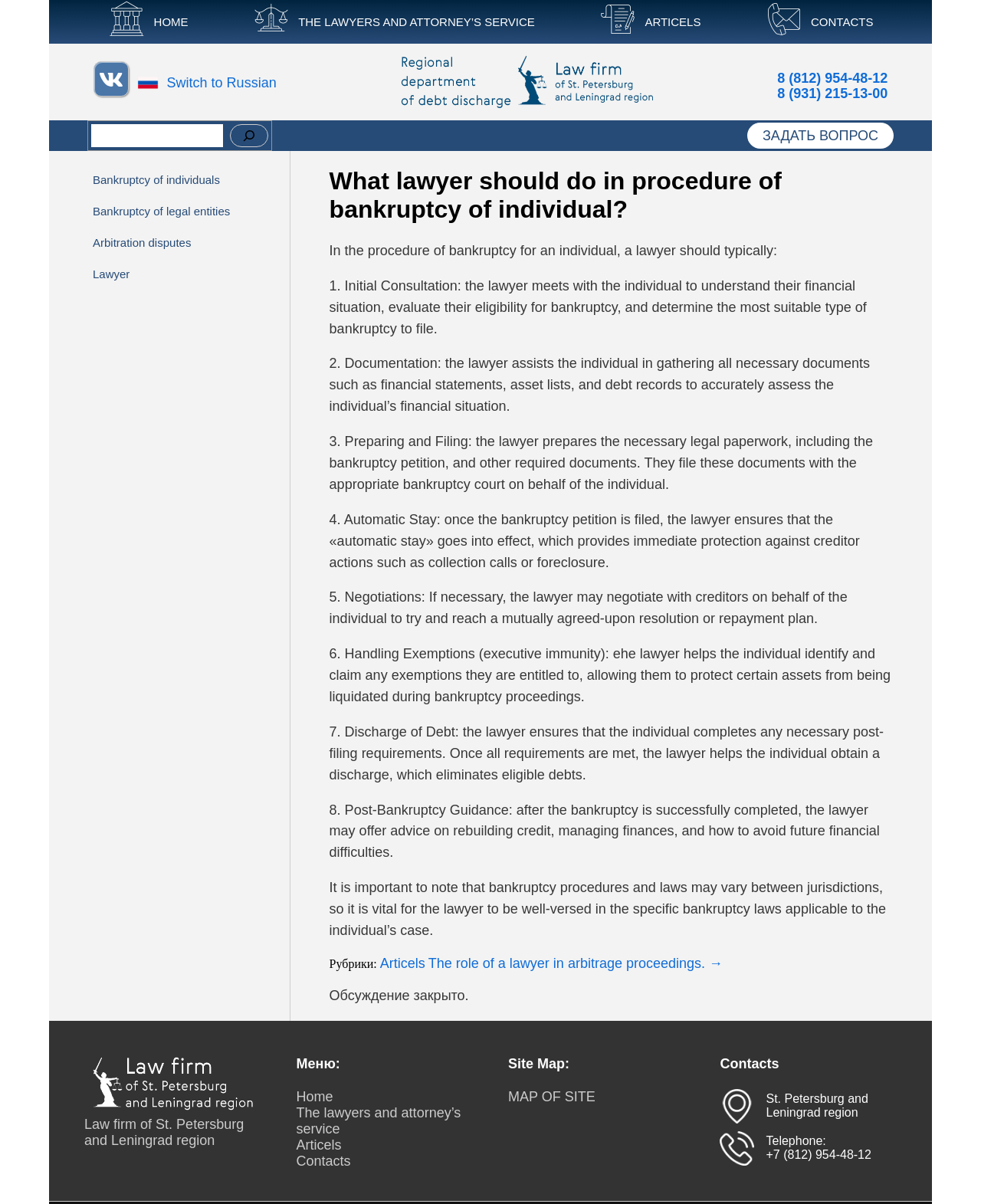Find the bounding box coordinates for the element that must be clicked to complete the instruction: "Search for something". The coordinates should be four float numbers between 0 and 1, indicated as [left, top, right, bottom].

[0.093, 0.103, 0.228, 0.122]